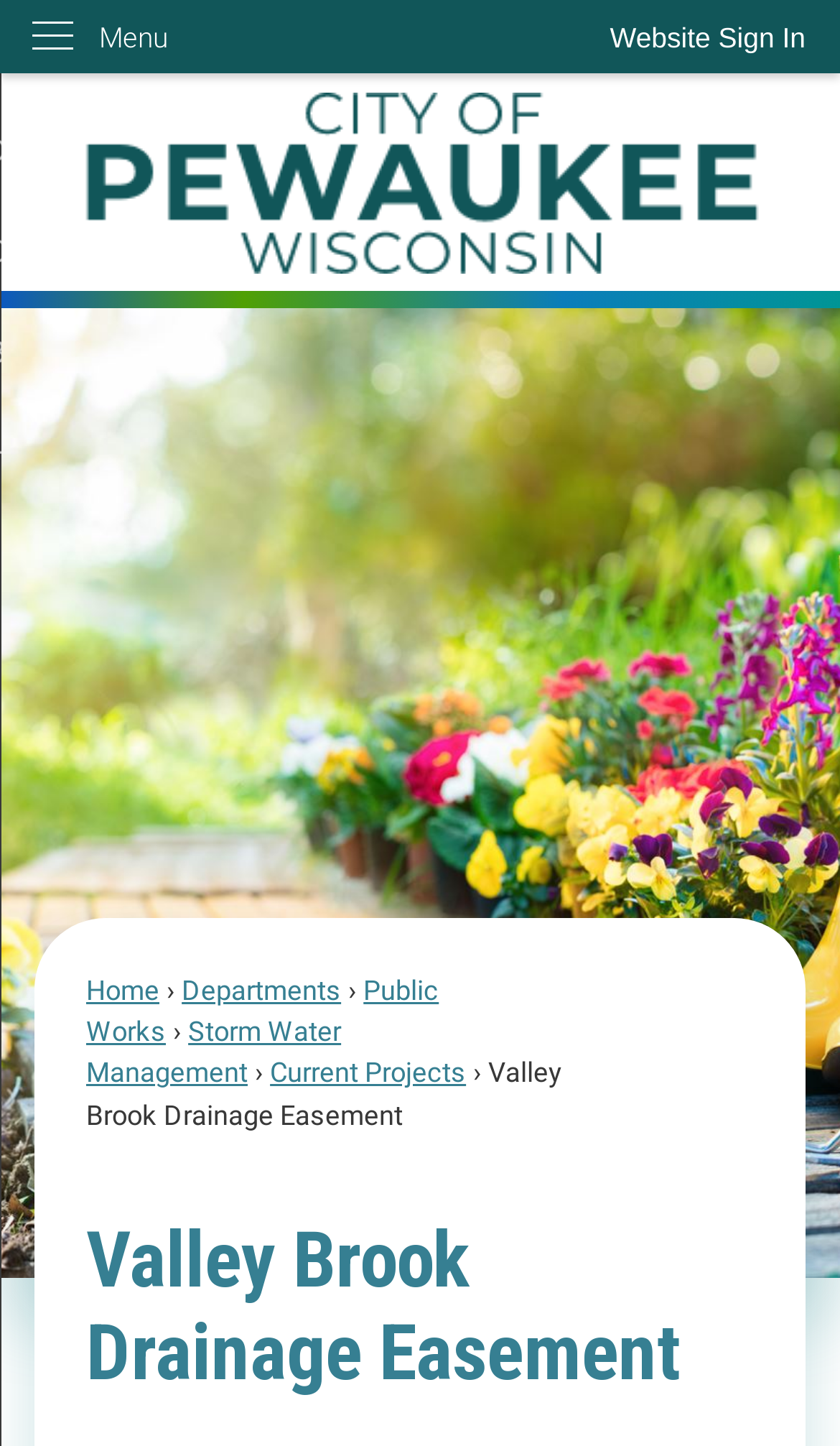Please provide a detailed answer to the question below based on the screenshot: 
How many main sections are there in the menu?

I found the answer by examining the menu element, which has a vertical orientation. It contains three links: 'Home', 'Departments', and 'Public Works', which I consider as the main sections.